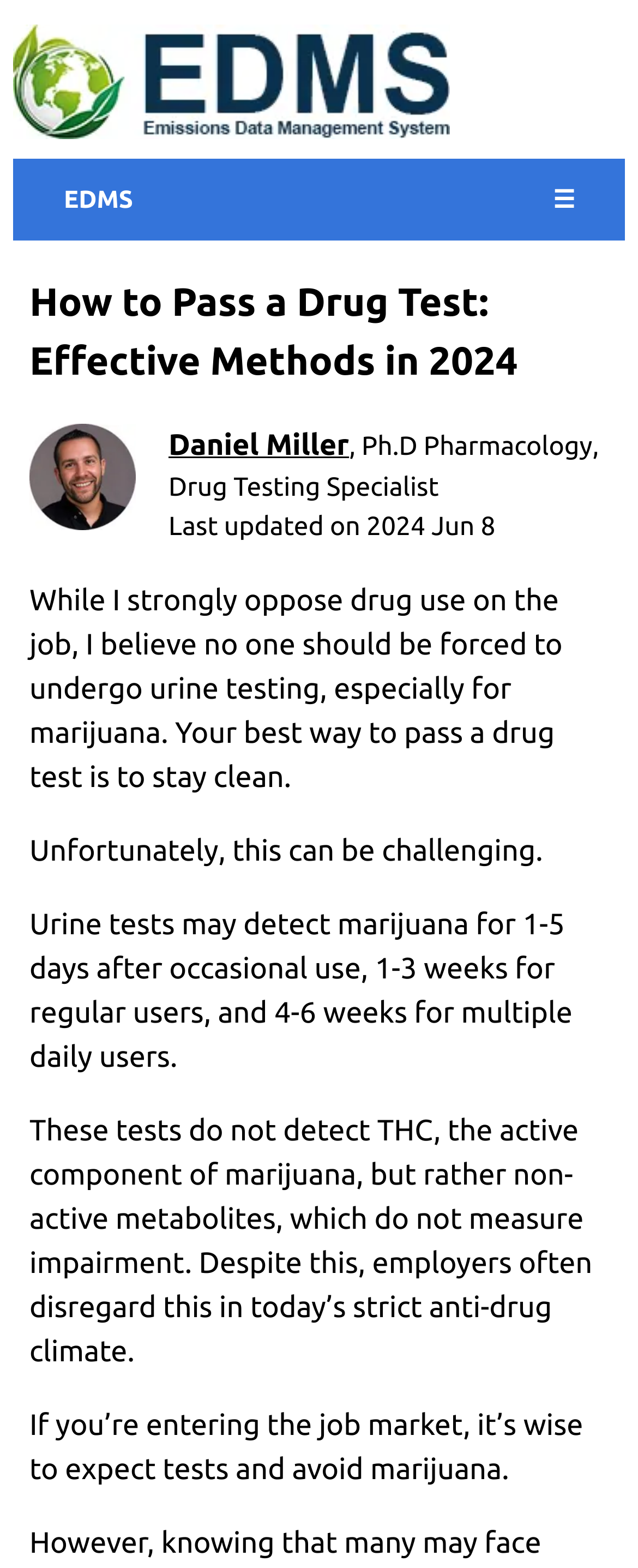Give the bounding box coordinates for the element described as: "alt="wrap edms logo"".

[0.021, 0.069, 0.705, 0.093]